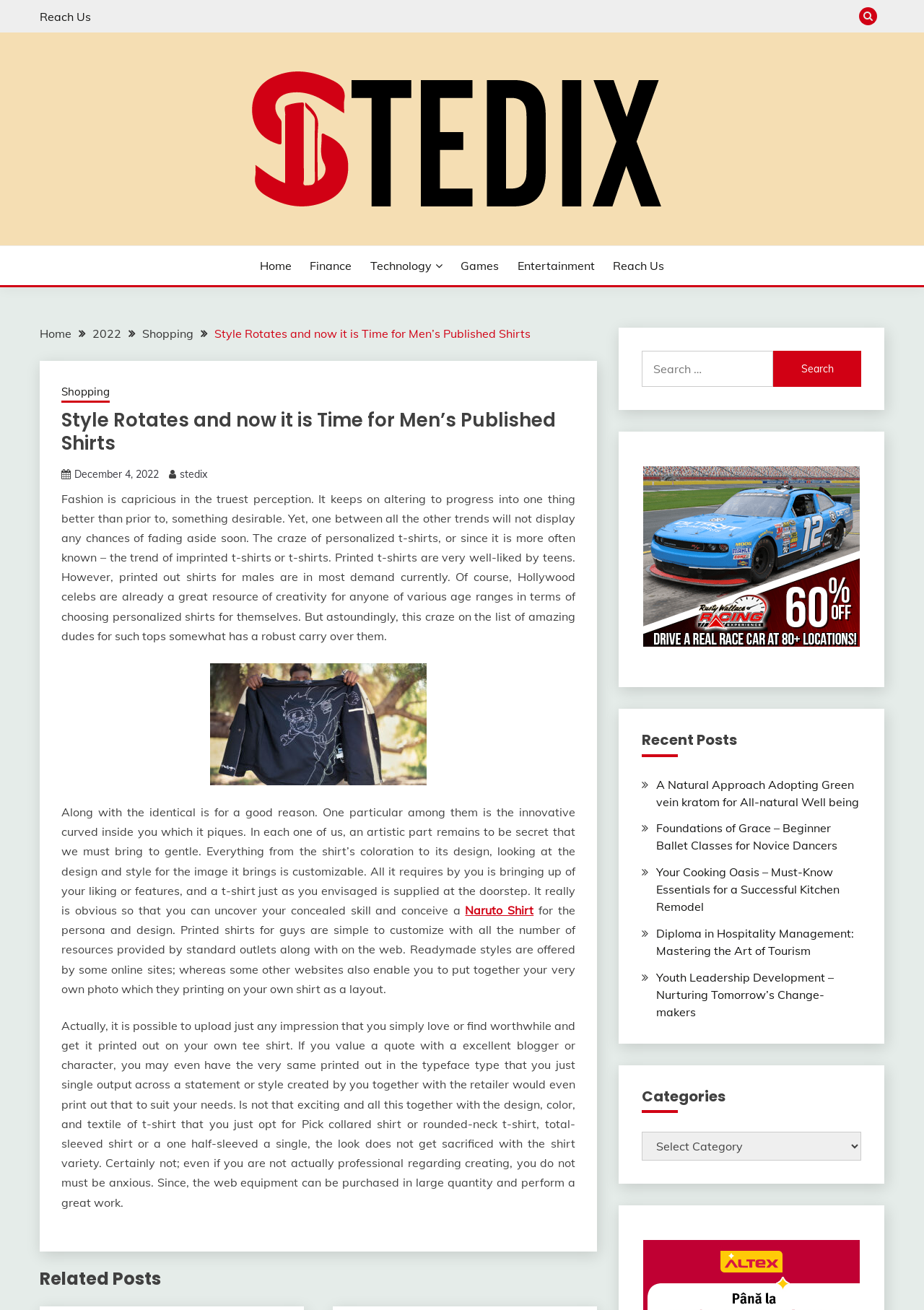Look at the image and write a detailed answer to the question: 
What is the name of the website?

The name of the website can be found in the top-left corner of the webpage, where it says 'Stedix' in the logo.